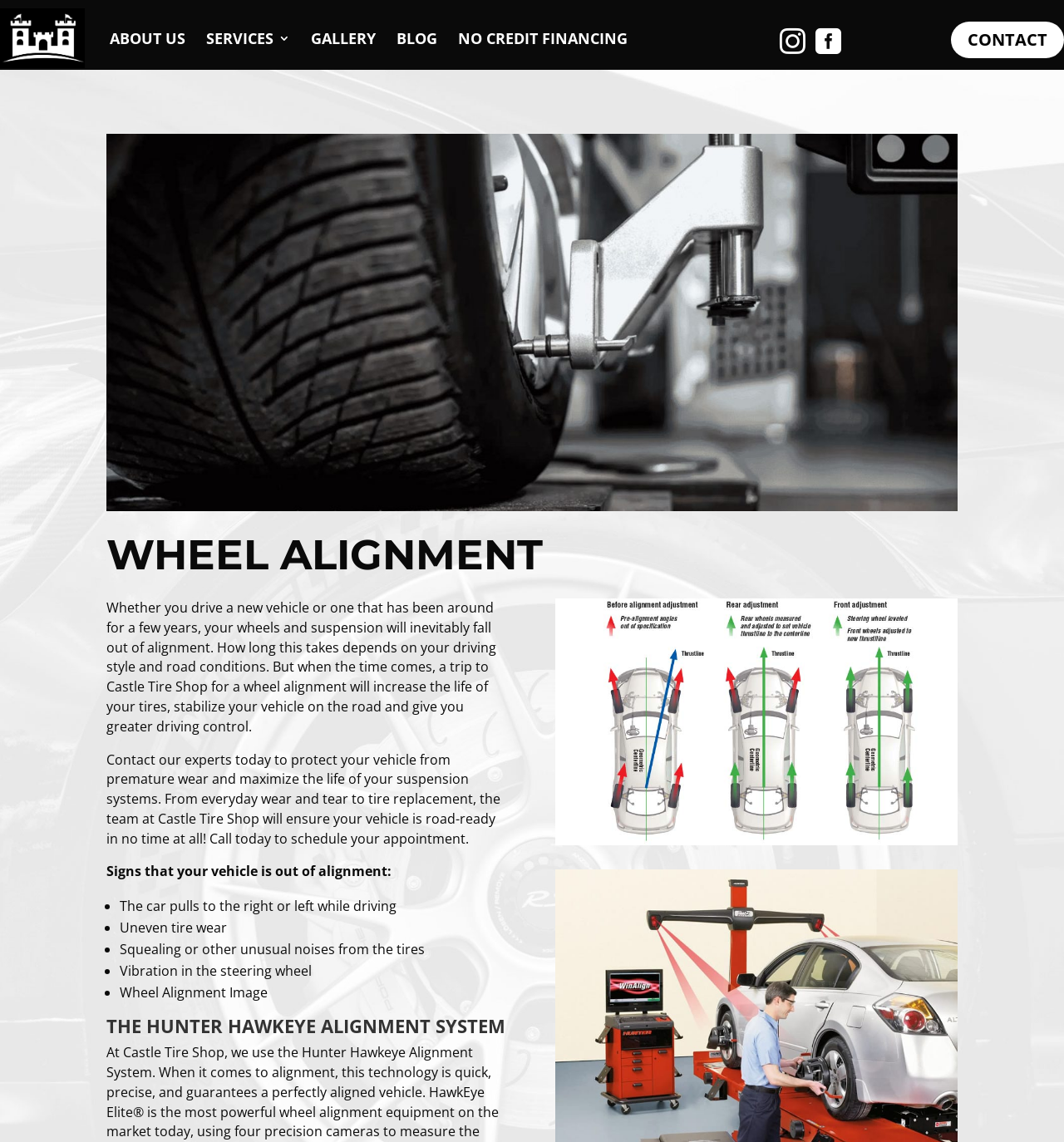Highlight the bounding box coordinates of the element that should be clicked to carry out the following instruction: "Check the HUNTER HAWKEYE ALIGNMENT SYSTEM". The coordinates must be given as four float numbers ranging from 0 to 1, i.e., [left, top, right, bottom].

[0.1, 0.89, 0.478, 0.914]